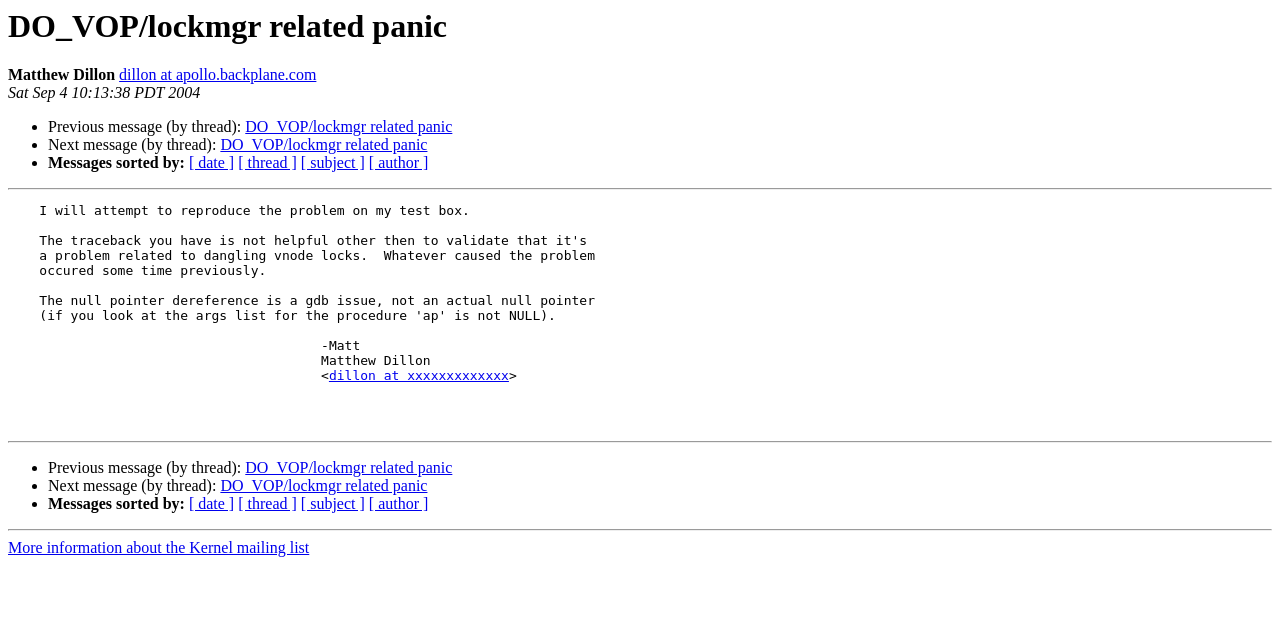Pinpoint the bounding box coordinates of the element that must be clicked to accomplish the following instruction: "Contact Matthew Dillon". The coordinates should be in the format of four float numbers between 0 and 1, i.e., [left, top, right, bottom].

[0.093, 0.103, 0.247, 0.13]